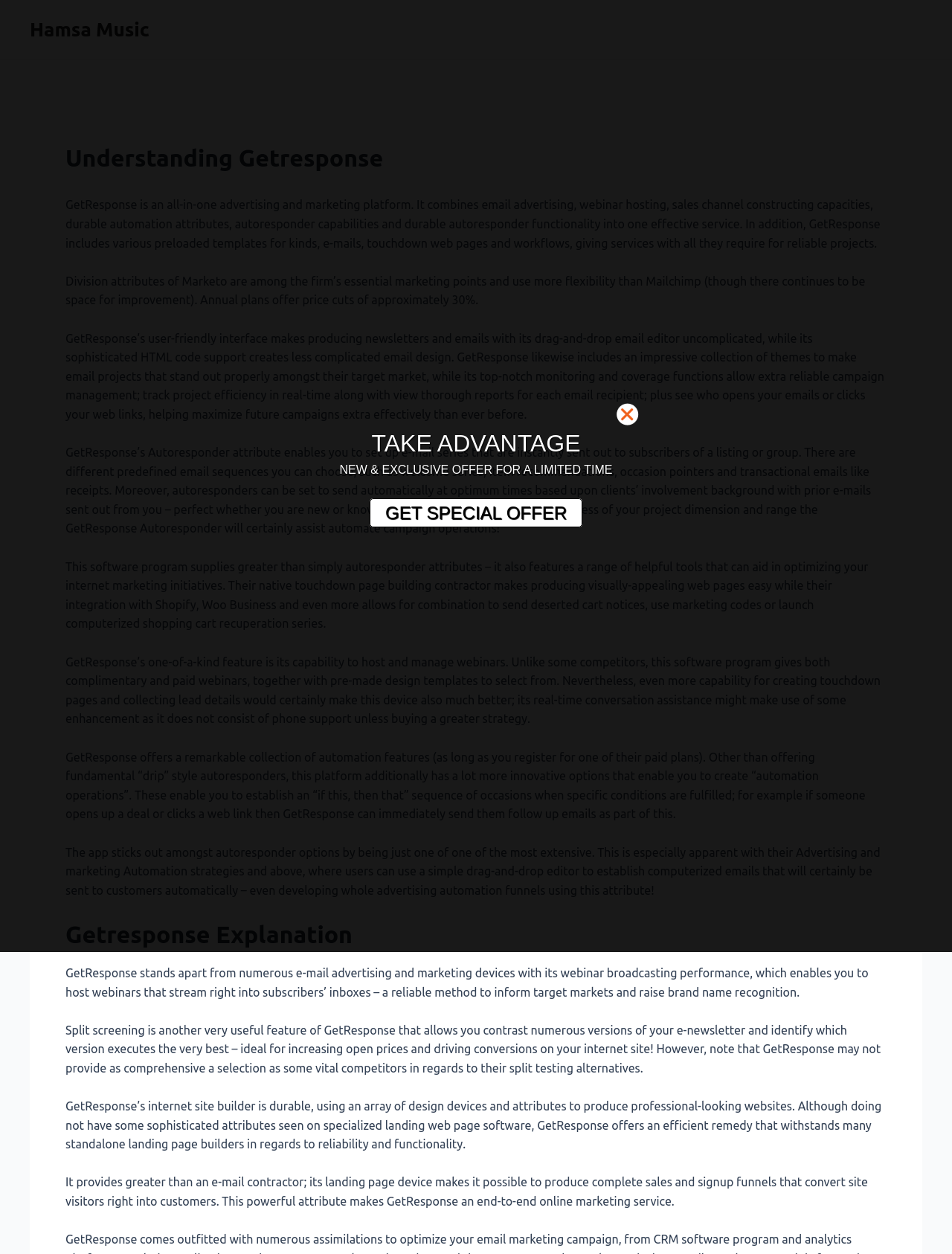Generate a comprehensive description of the webpage.

The webpage is about GetResponse, an all-in-one marketing and advertising platform. At the top, there is a header with the title "What is Getresponse - Learn About the Getresponse Platform." Below the header, there is a link to "Hamsa Music" on the top left corner. 

The main content of the webpage is divided into several sections. The first section has a heading "Understanding Getresponse" and provides a detailed description of GetResponse's features, including its email marketing, webinar hosting, sales channel building, and automation capabilities. 

The following sections describe the benefits of using GetResponse, such as its user-friendly interface, drag-and-drop email editor, and advanced HTML code support. It also highlights the platform's autoresponder feature, which allows users to set up email series that are automatically sent to subscribers. 

Additionally, the webpage discusses GetResponse's webinar hosting capabilities, landing page building features, and automation tools. It also mentions the platform's split testing feature, which enables users to compare different versions of their newsletter and determine which one performs the best. 

On the right side of the webpage, there is a call-to-action section with a heading "TAKE ADVANTAGE" and a link to "GET SPECIAL OFFER" with a limited-time offer.